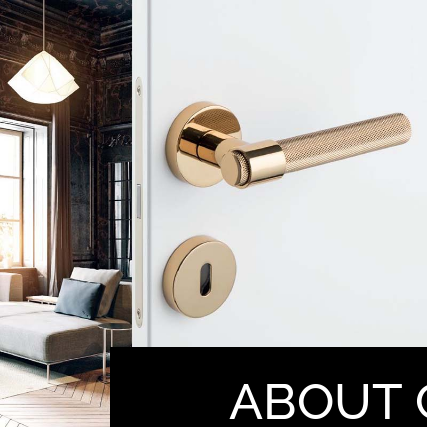Illustrate the scene in the image with a detailed description.

The image features a stylish door handle set against a backdrop of a beautifully decorated interior space, highlighting a modern aesthetic. The door handle, finished in a warm gold tone, showcases a textured grip design, exuding elegance and sophistication. Beside it, a circular escutcheon adds a cohesive element to the design. In the background, the interior is illuminated by natural light pouring through large windows, revealing a plush sofa and a pendant light that enhances the luxurious feel of the room. The image is part of the "About Us" section for Concept Hardware Ltd, an Irish-owned supplier specializing in architectural ironmongery, emphasizing their commitment to high-quality design elements for both residential and commercial spaces.